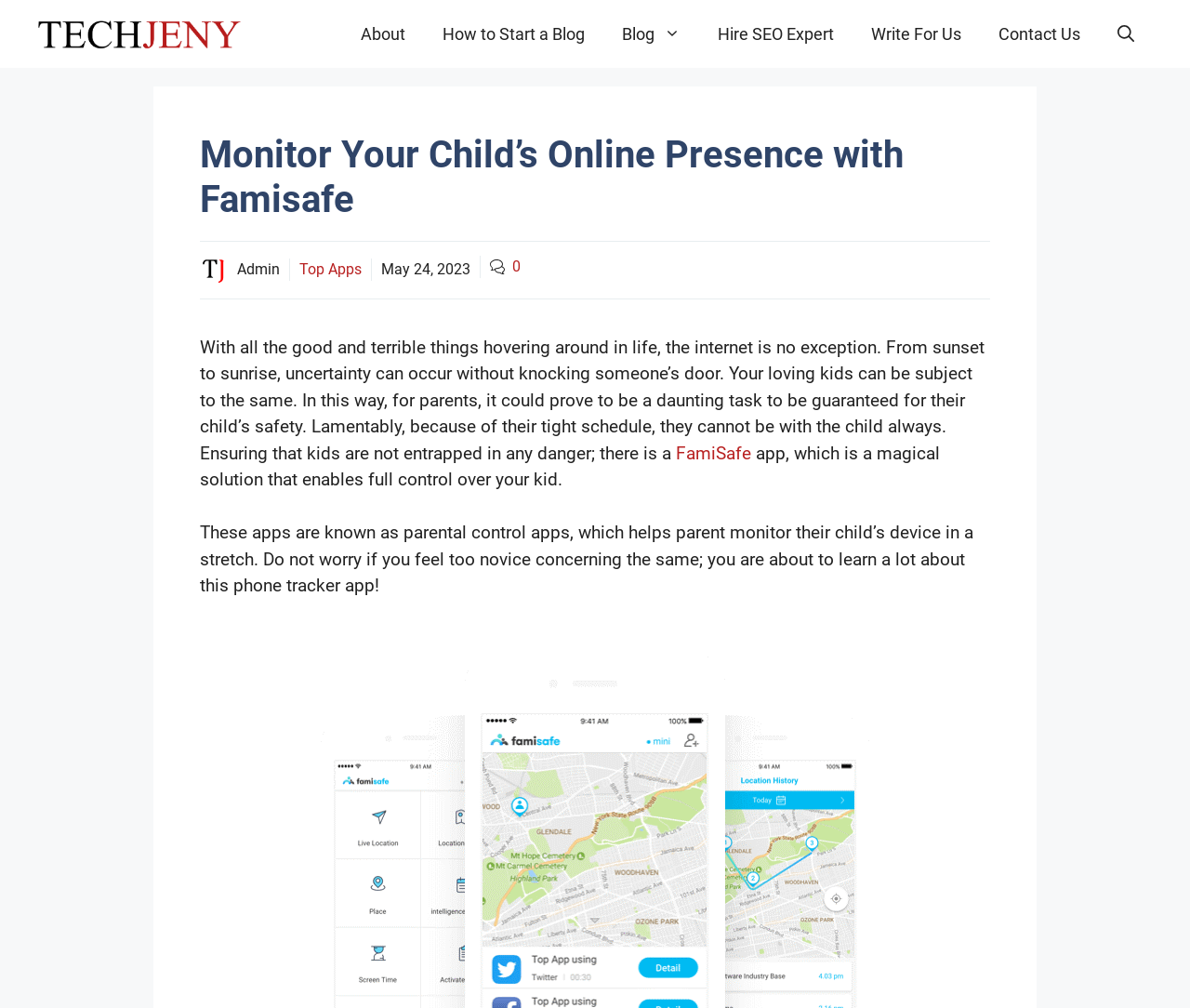Find the bounding box coordinates of the element I should click to carry out the following instruction: "Click the TechJeny link".

[0.031, 0.022, 0.203, 0.043]